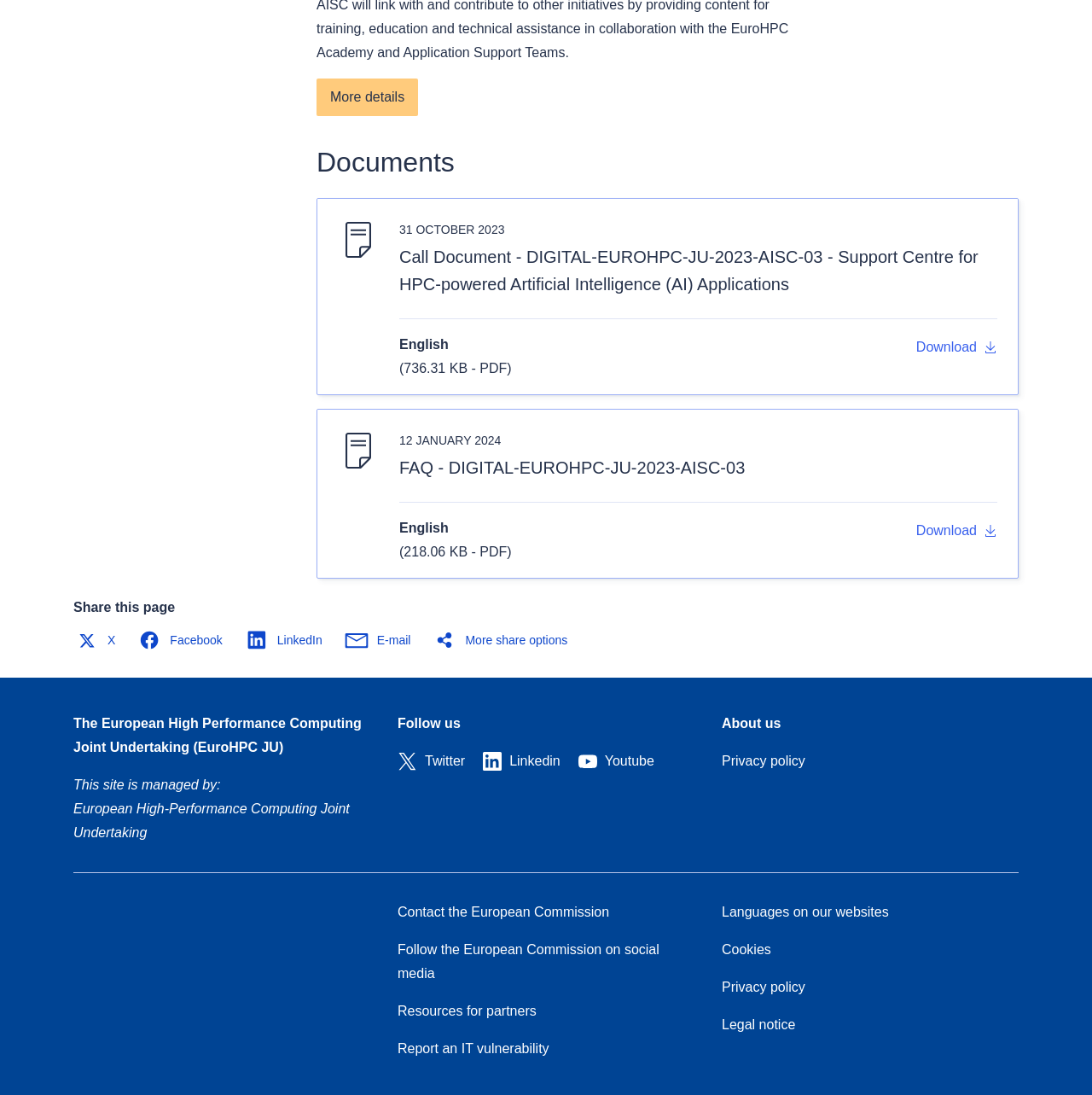What is the name of the organization managing this site?
Please craft a detailed and exhaustive response to the question.

The name of the organization managing this site can be found in the StaticText element with the text 'European High-Performance Computing Joint Undertaking' which is located below the heading 'This site is managed by:'.